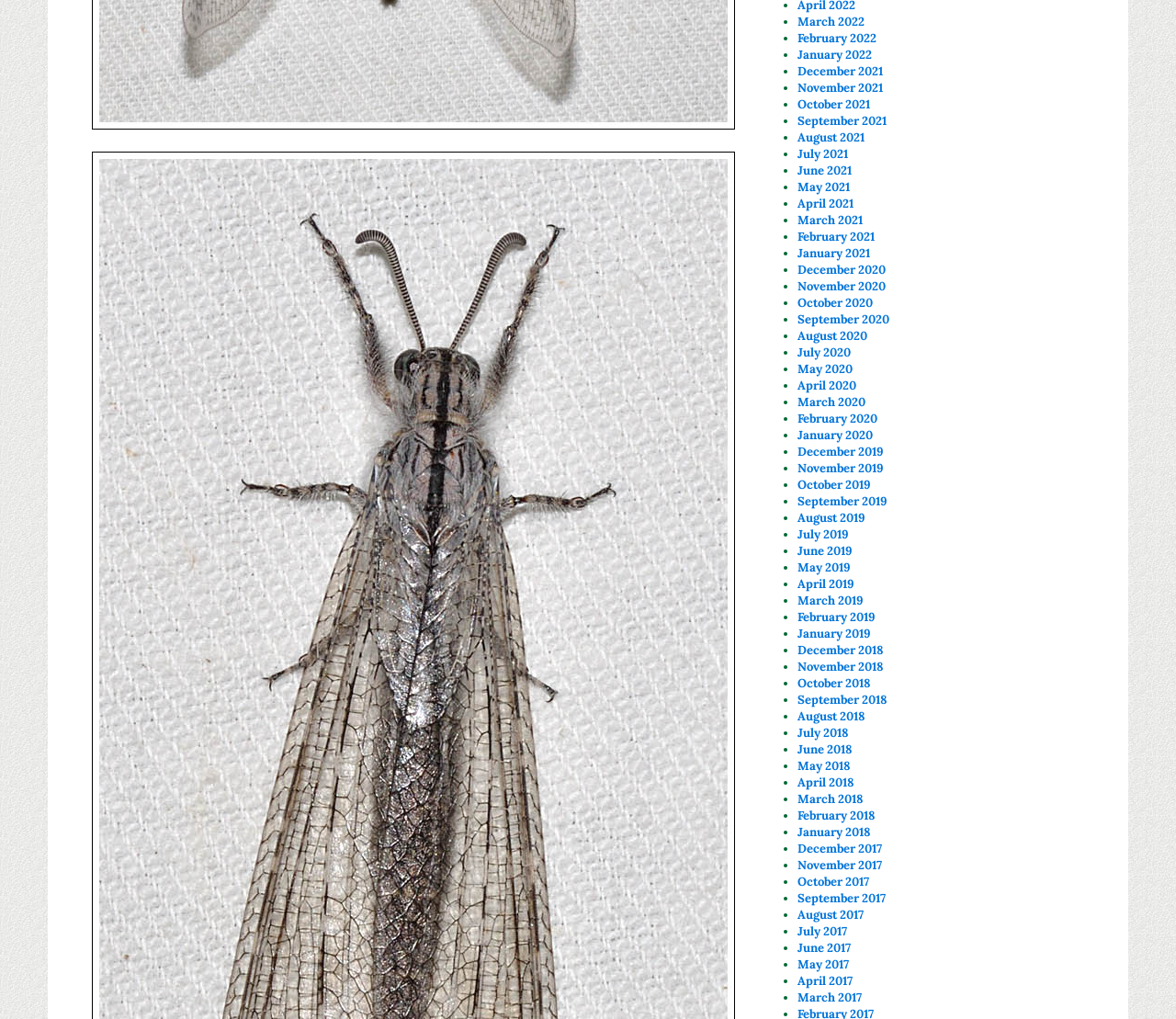Identify the bounding box coordinates of the clickable region necessary to fulfill the following instruction: "Click on March 2022". The bounding box coordinates should be four float numbers between 0 and 1, i.e., [left, top, right, bottom].

[0.678, 0.013, 0.735, 0.029]